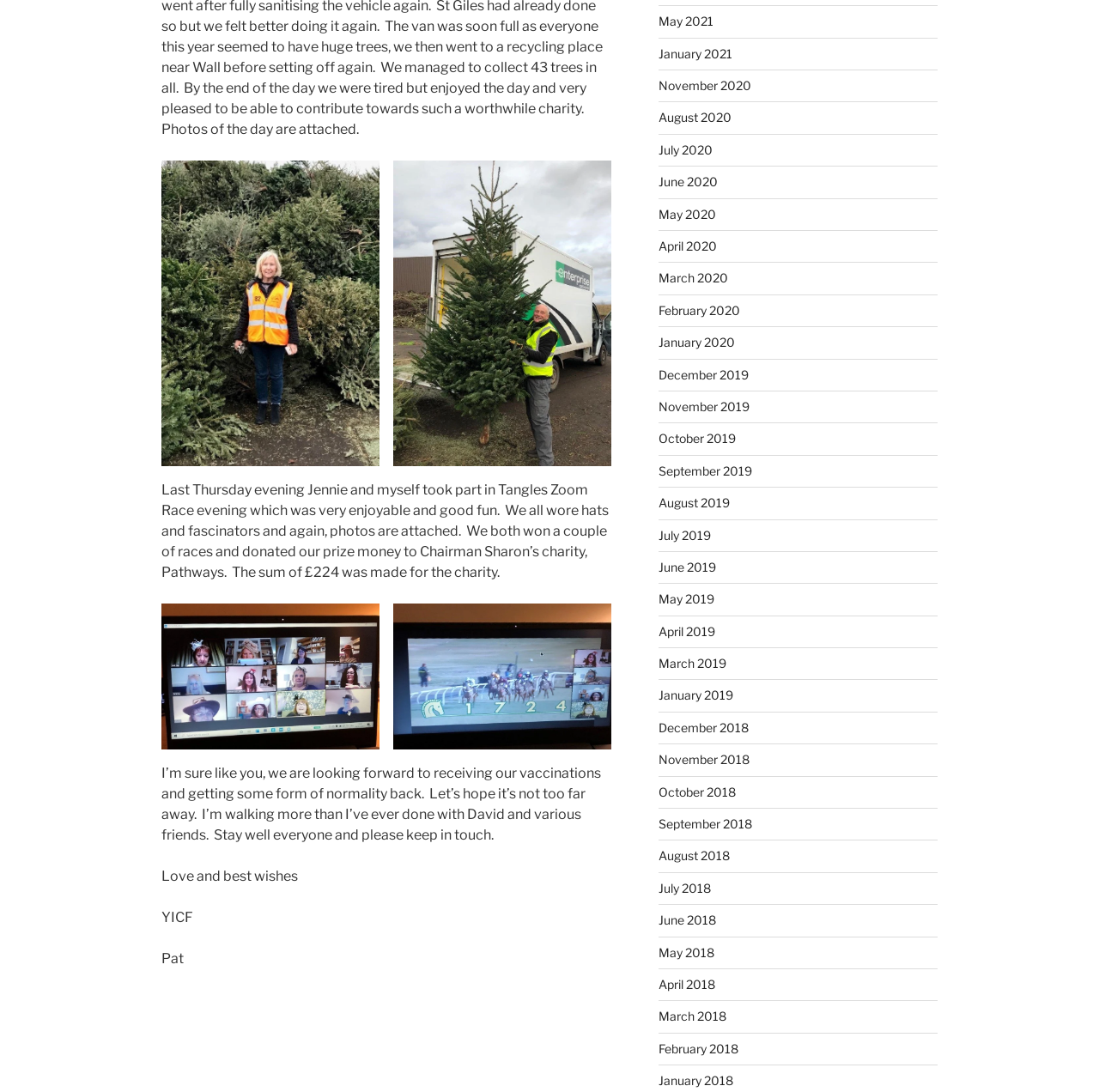Please find the bounding box coordinates of the clickable region needed to complete the following instruction: "Click the link to view November 2020". The bounding box coordinates must consist of four float numbers between 0 and 1, i.e., [left, top, right, bottom].

[0.599, 0.072, 0.683, 0.085]